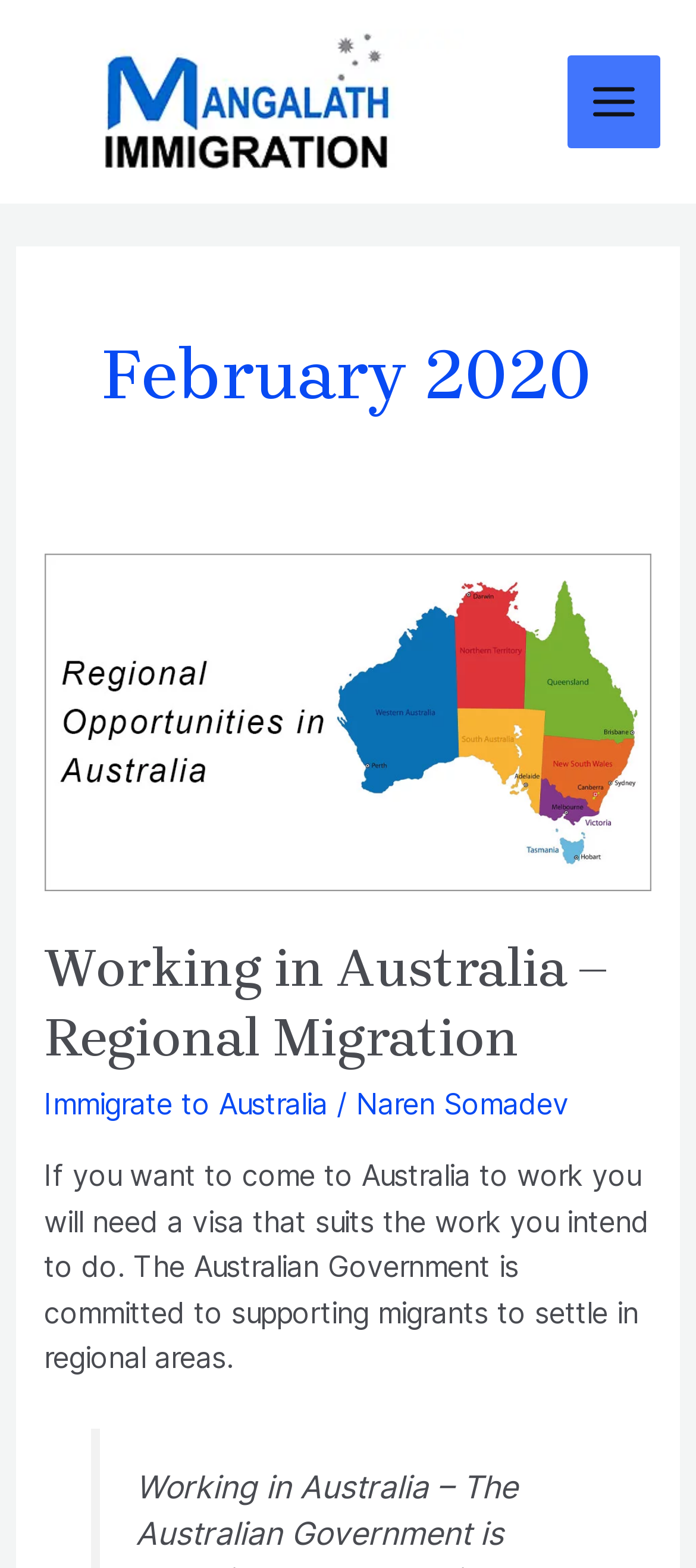Give a short answer to this question using one word or a phrase:
How many links are there under 'February 2020'?

3